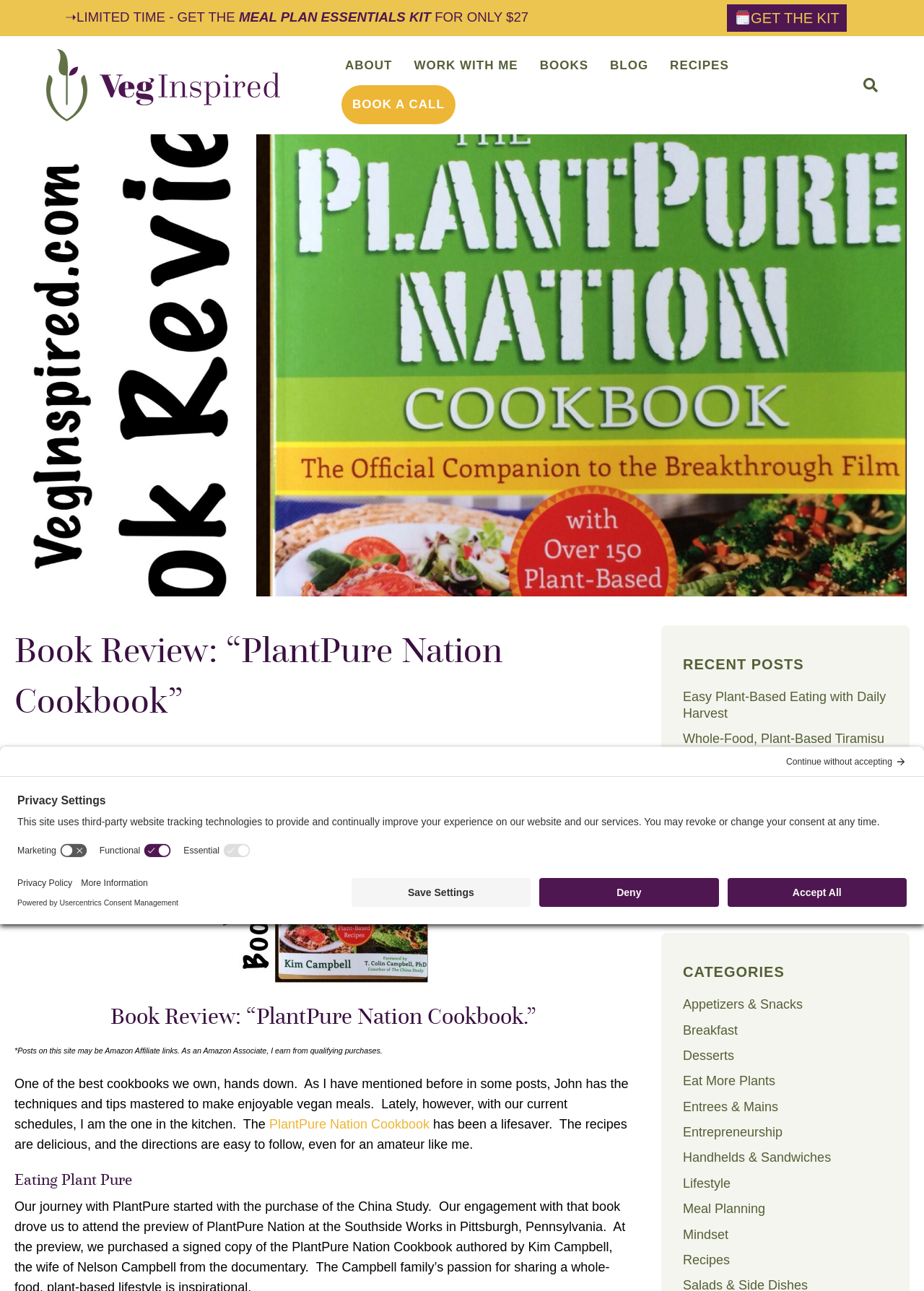Provide an in-depth caption for the contents of the webpage.

This webpage is a book review of "PlantPure Nation Cookbook" on a blog called VegInspired. At the top of the page, there is a limited-time offer to get a meal plan essentials kit for $27, with a call-to-action button "GET THE KIT" accompanied by a calendar icon. Below this offer, there is a navigation menu with links to different sections of the blog, including "ABOUT", "WORK WITH ME", "BOOKS", "BLOG", "RECIPES", and "BOOK A CALL".

On the left side of the page, there is a large image of a cookbook, which is the main topic of the review. The review is divided into sections, with headings such as "Book Review: “PlantPure Nation Cookbook”" and "Eating Plant Pure". The text describes the cookbook as one of the best the author owns, with delicious recipes and easy-to-follow directions.

On the right side of the page, there is a section with recent posts, including links to articles such as "Easy Plant-Based Eating with Daily Harvest" and "Whole-Food, Plant-Based Tiramisu". Below this section, there is a list of categories, including "Appetizers & Snacks", "Breakfast", "Desserts", and more.

At the bottom of the page, there is a button to open privacy settings, which leads to a modal dialog with options to customize privacy settings, including switches to control marketing, functional, and essential cookies. There are also links to open the privacy policy and to get more information.